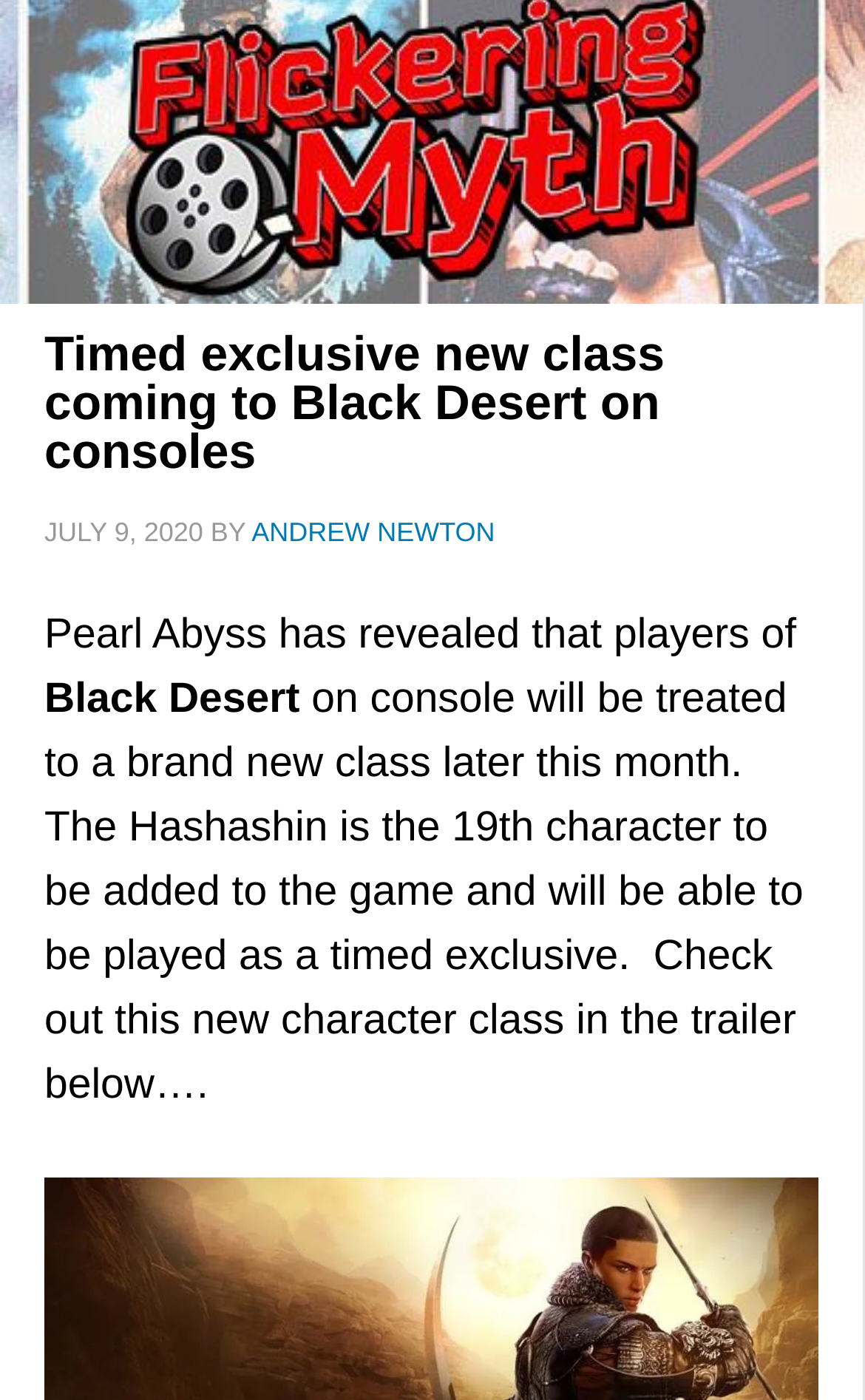Who is the author of the article?
Deliver a detailed and extensive answer to the question.

The answer can be found in the link element at the top of the webpage, which displays the author's name 'ANDREW NEWTON'.